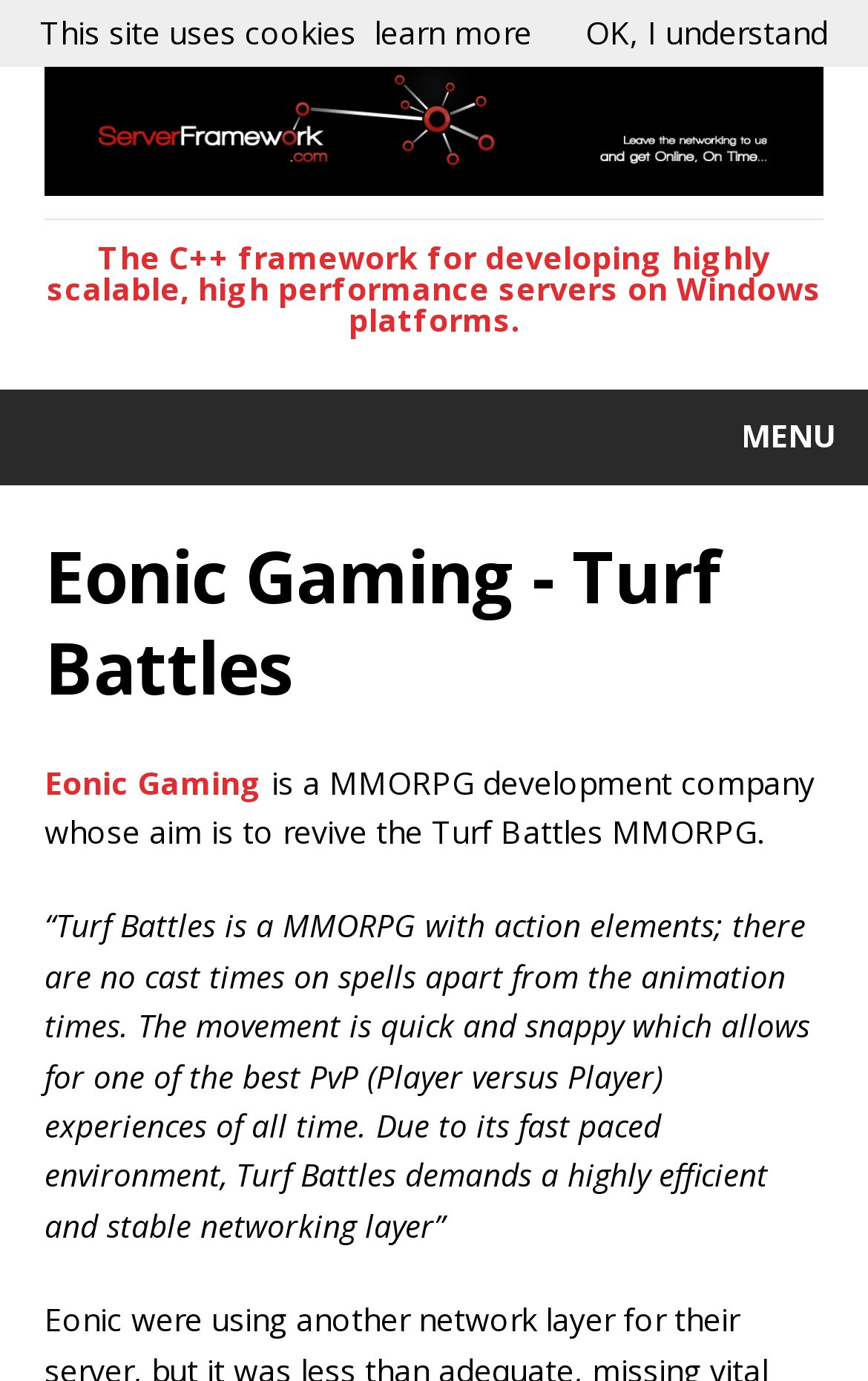What is the name of the MMORPG development company?
Please provide a comprehensive answer based on the details in the screenshot.

I found the answer by looking at the header section of the webpage, where it says 'Eonic Gaming - Turf Battles'. The text 'Eonic Gaming' is a link, and it is described as a MMORPG development company in the subsequent text.